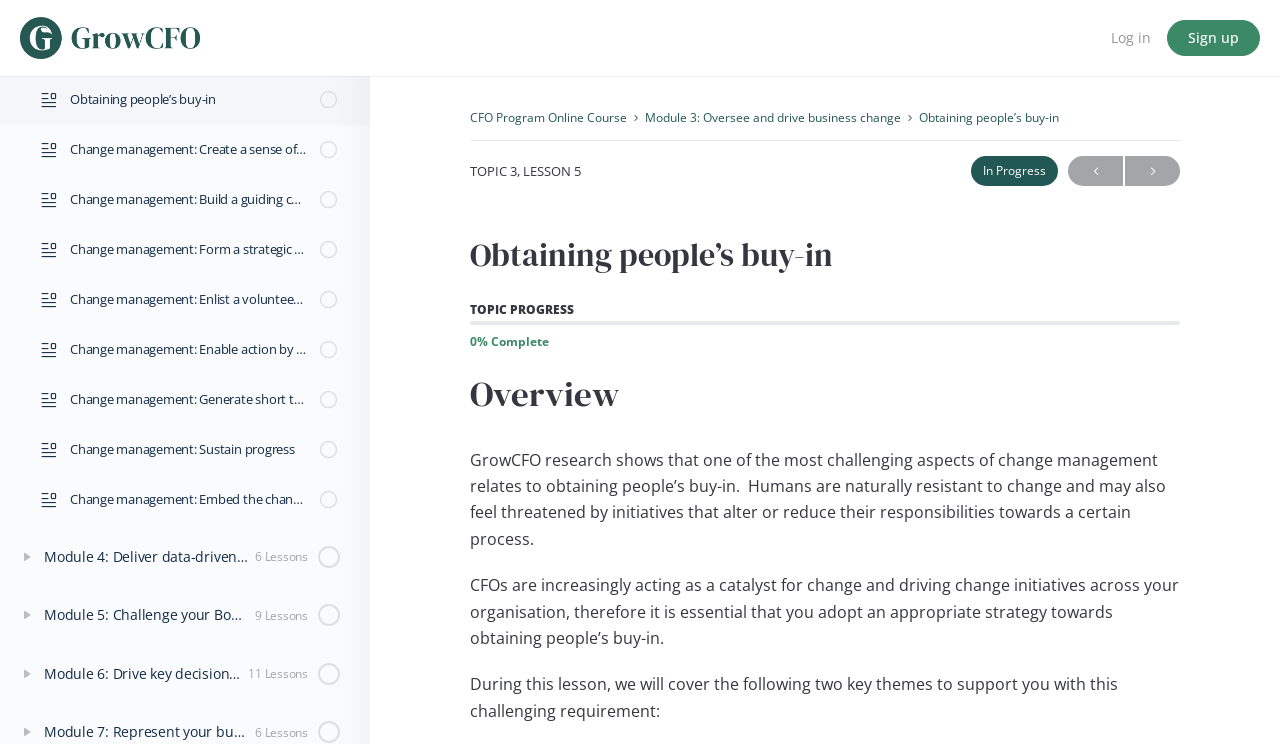Determine the bounding box coordinates of the clickable region to follow the instruction: "Go to Module 4: Deliver data-driven strategic insights".

[0.0, 0.713, 0.289, 0.784]